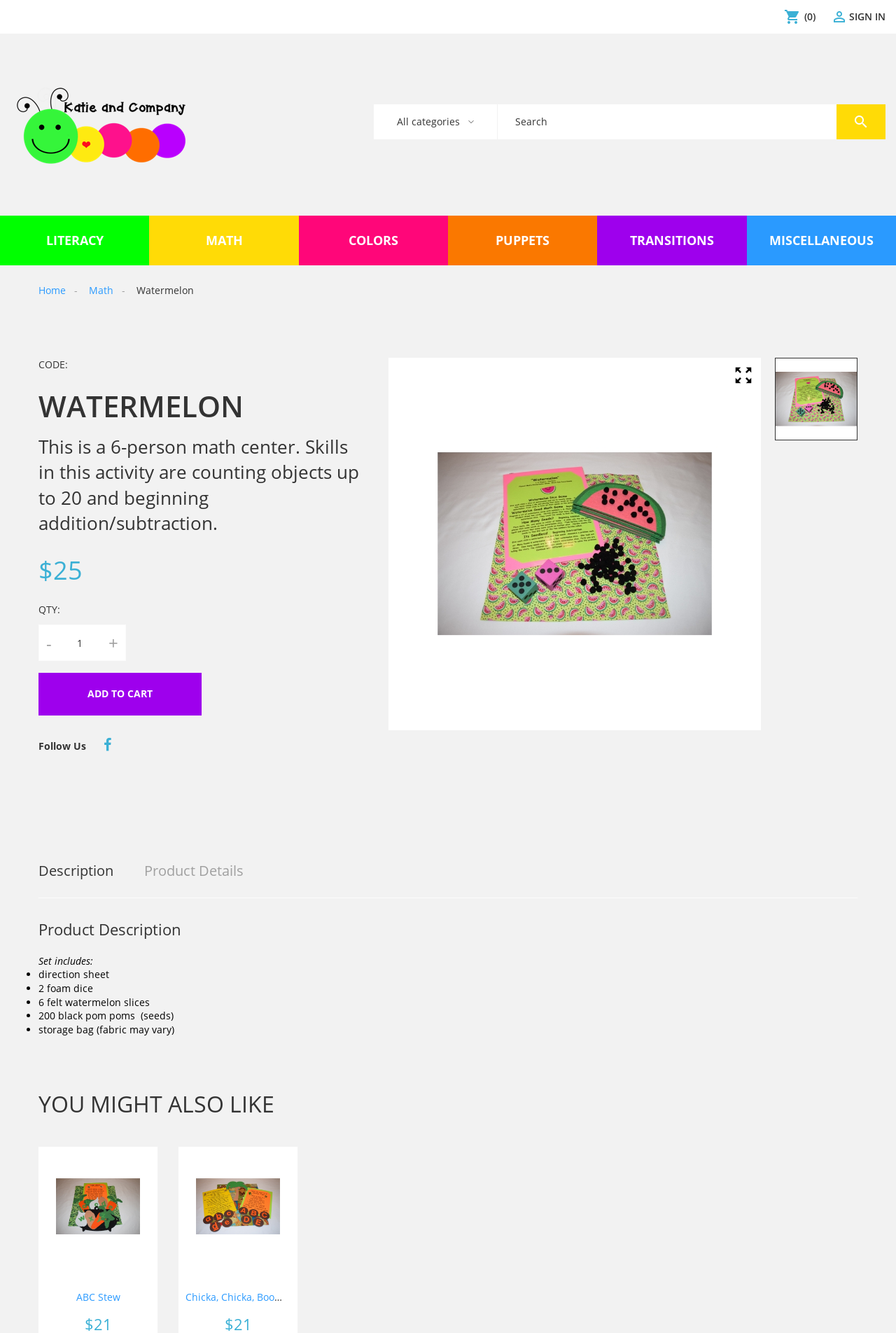Locate the bounding box coordinates of the area where you should click to accomplish the instruction: "Search for a product".

[0.555, 0.078, 0.934, 0.104]